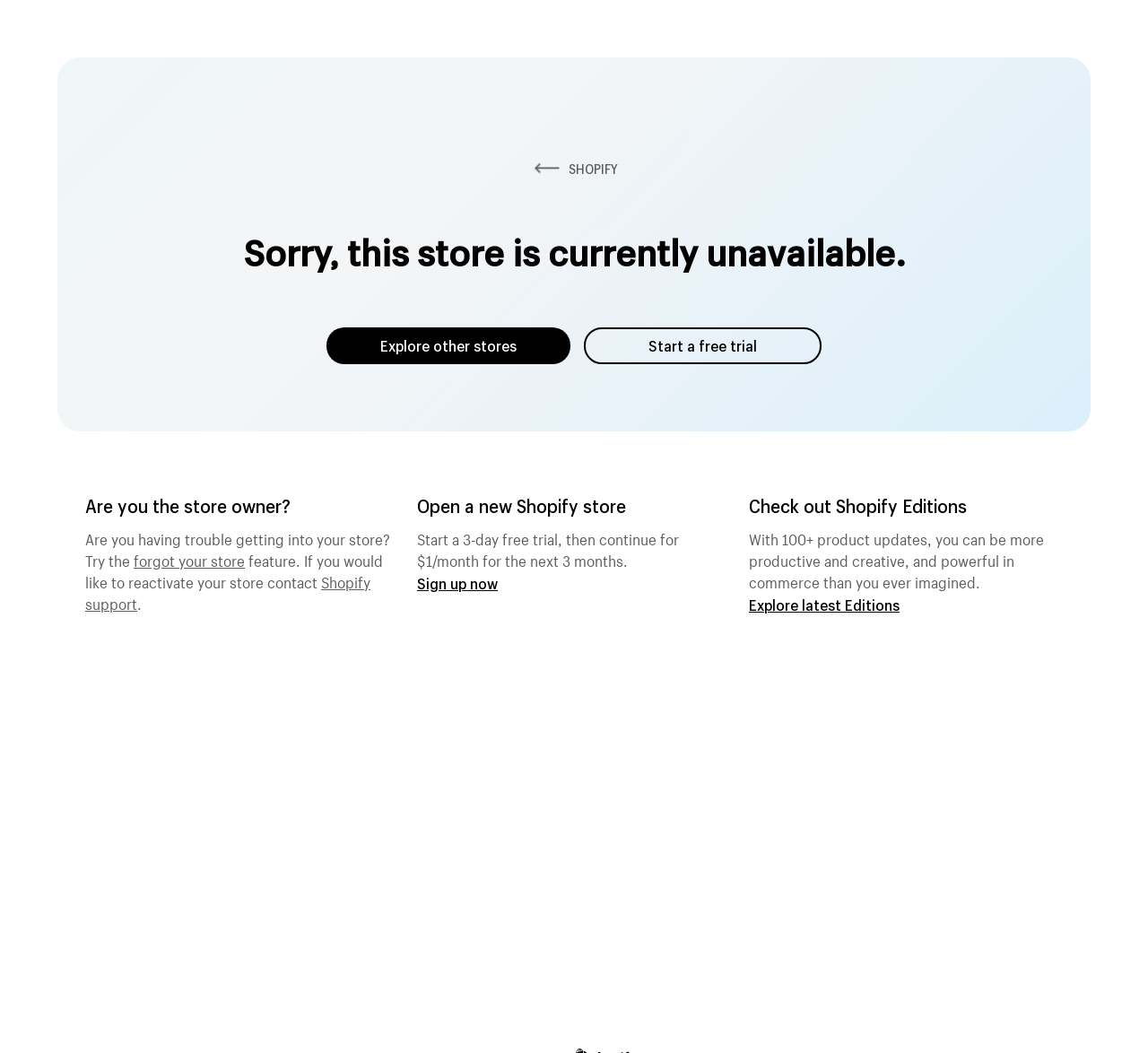Could you please study the image and provide a detailed answer to the question:
What is the cost of continuing the store after the trial?

After the 3-day free trial, the store owner can continue their store for $1/month for the next 3 months, as indicated by the static text 'Start a 3-day free trial, then continue for $1/month for the next 3 months.'